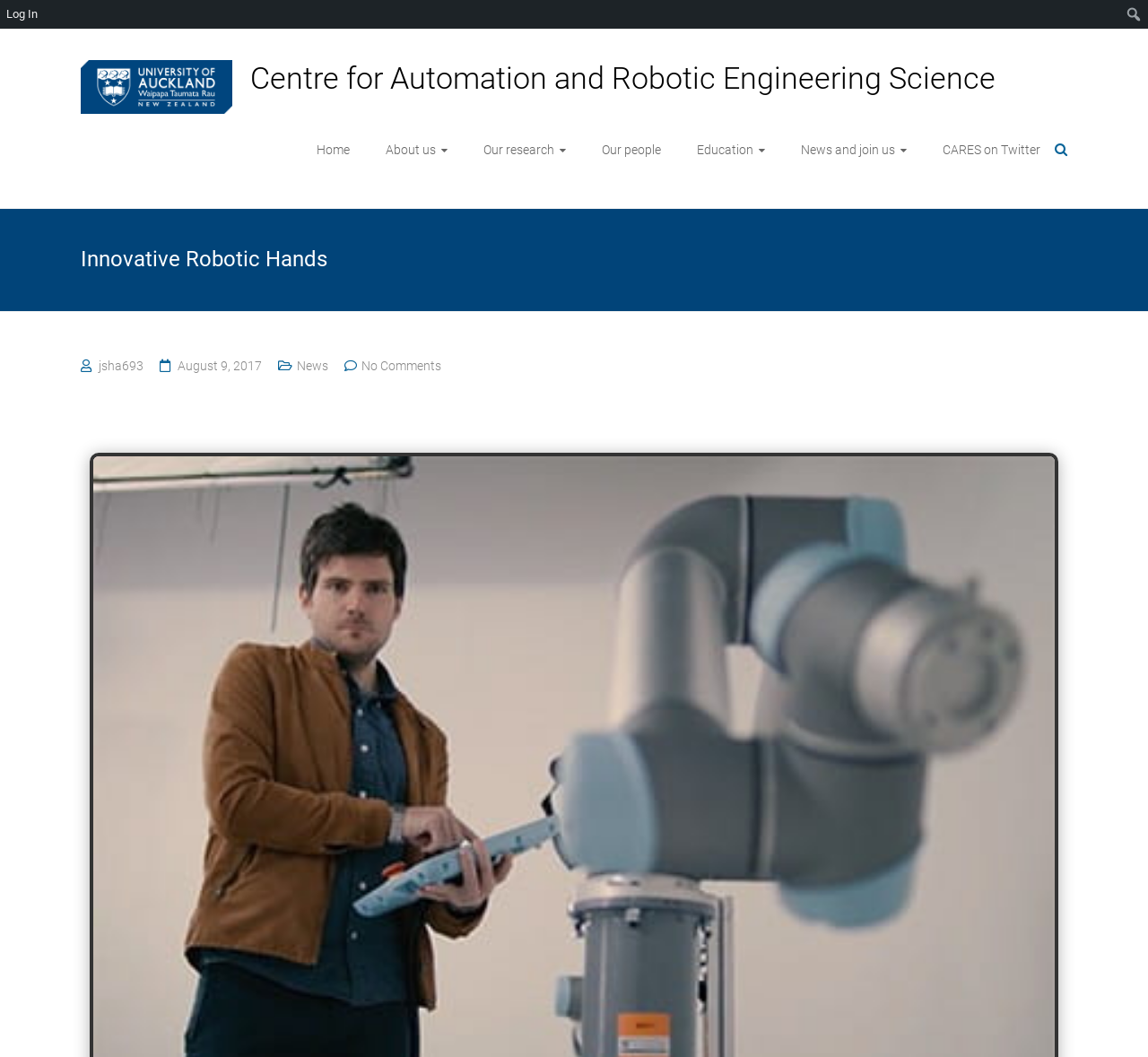Please mark the bounding box coordinates of the area that should be clicked to carry out the instruction: "Click on the 'Home Gardening' link".

None